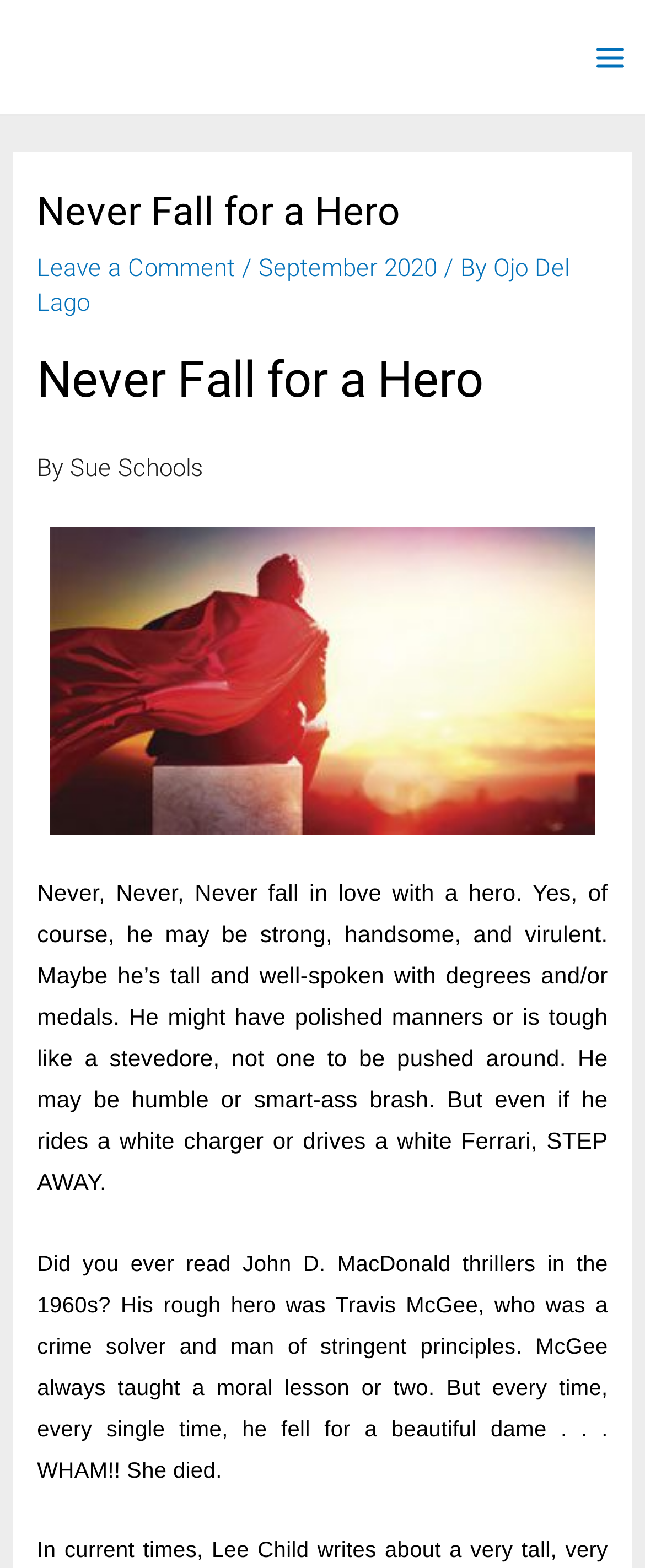What is the purpose of the image?
Carefully analyze the image and provide a thorough answer to the question.

The image is likely an illustration of a hero, as it is located below the text that describes the characteristics of a hero. The image is not a button or a link, and it does not contain any text, so its purpose is likely to visually enhance the article.